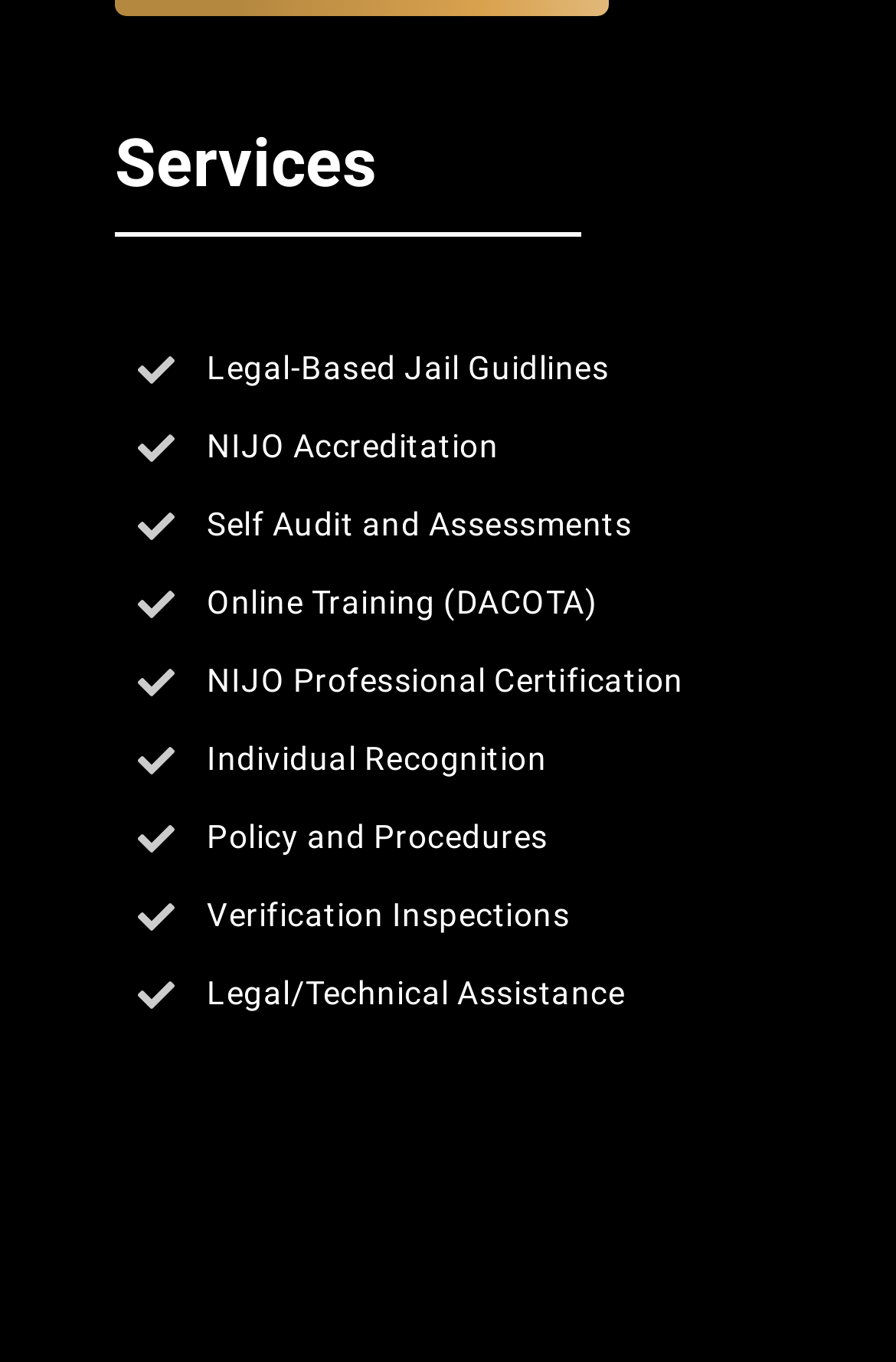Please pinpoint the bounding box coordinates for the region I should click to adhere to this instruction: "Read about Policy and Procedures".

[0.154, 0.594, 0.846, 0.636]